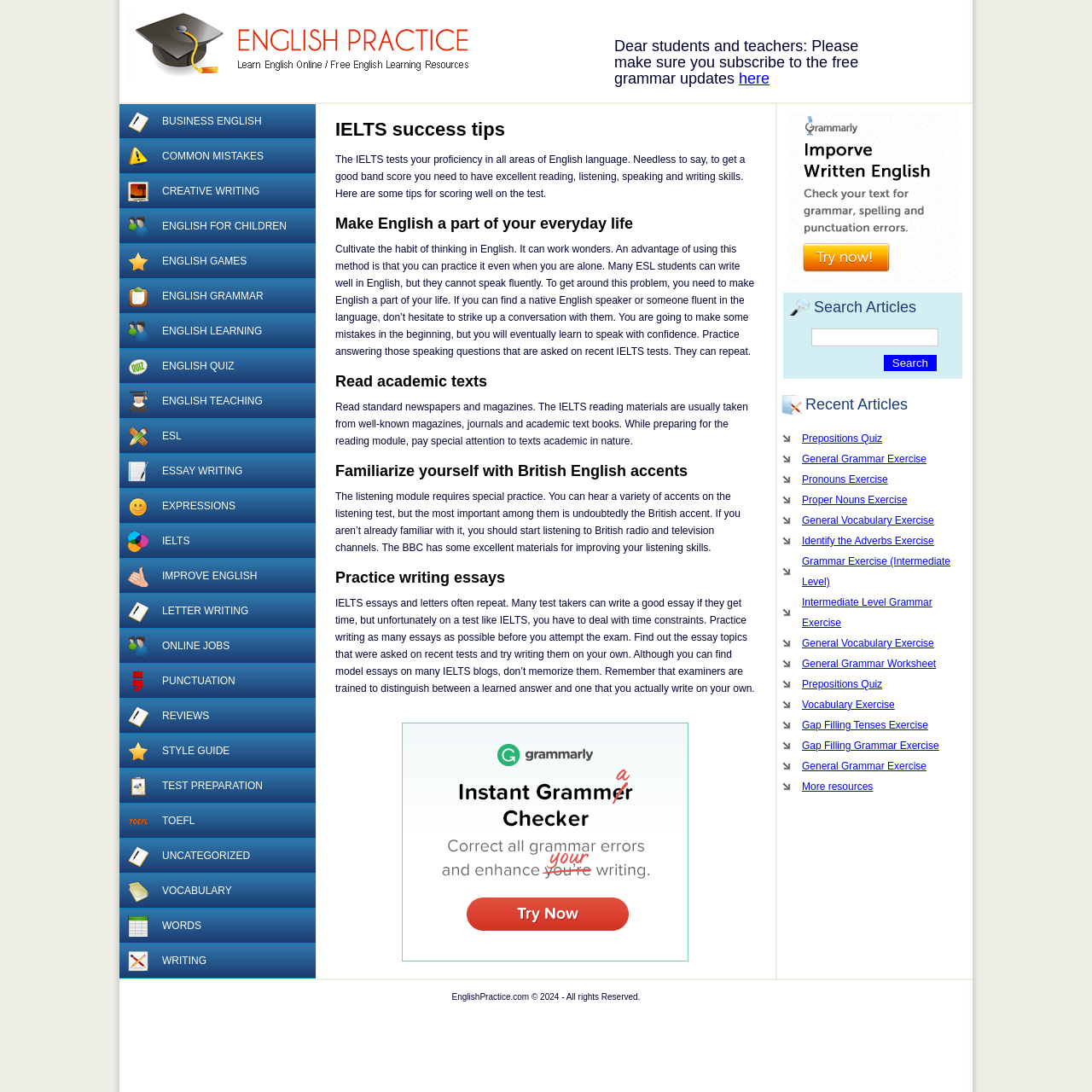From the element description Online Jobs, predict the bounding box coordinates of the UI element. The coordinates must be specified in the format (top-left x, top-left y, bottom-right x, bottom-right y) and should be within the 0 to 1 range.

[0.109, 0.576, 0.289, 0.608]